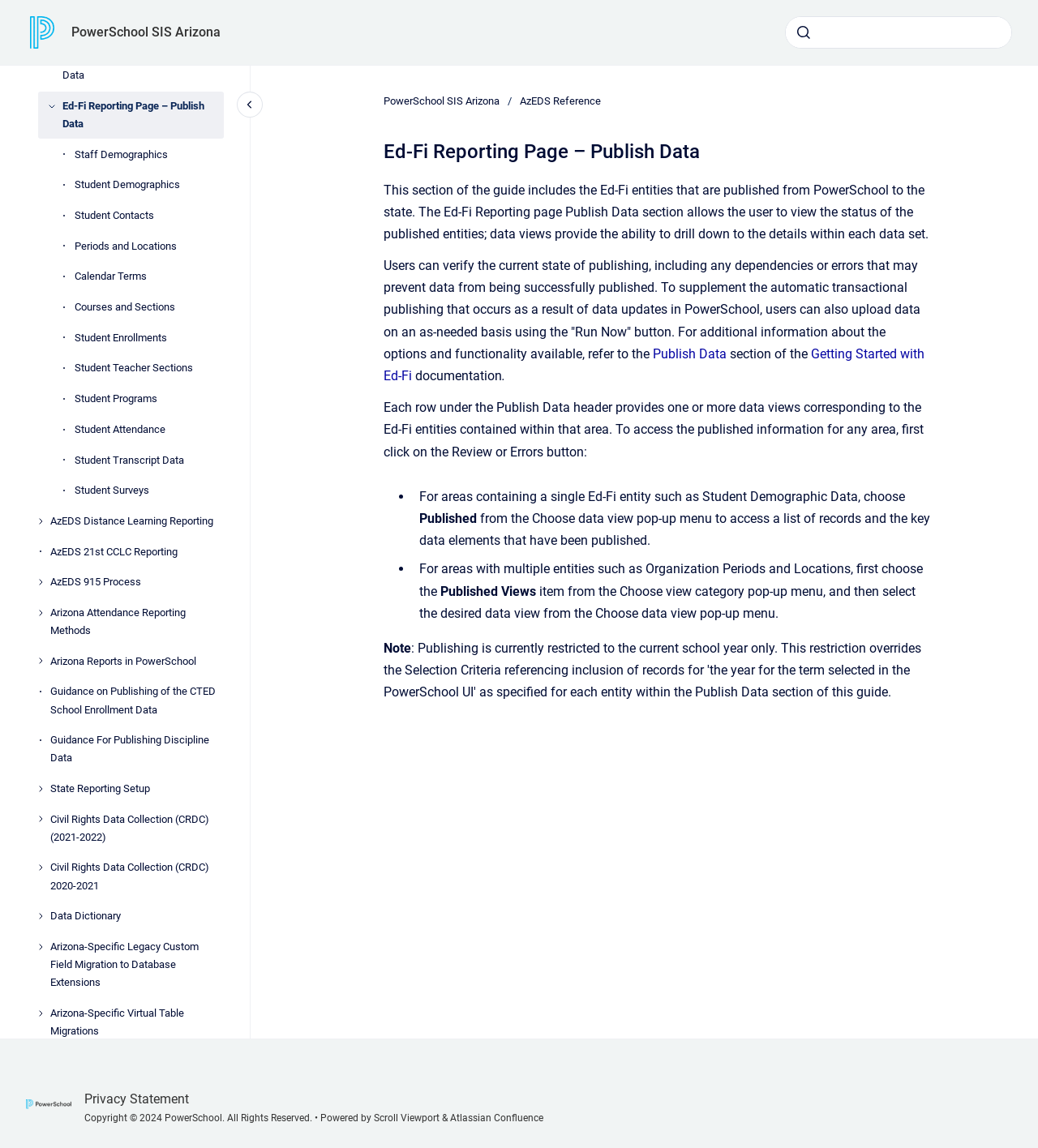What is the copyright year mentioned at the bottom of the page?
Refer to the image and provide a concise answer in one word or phrase.

2024